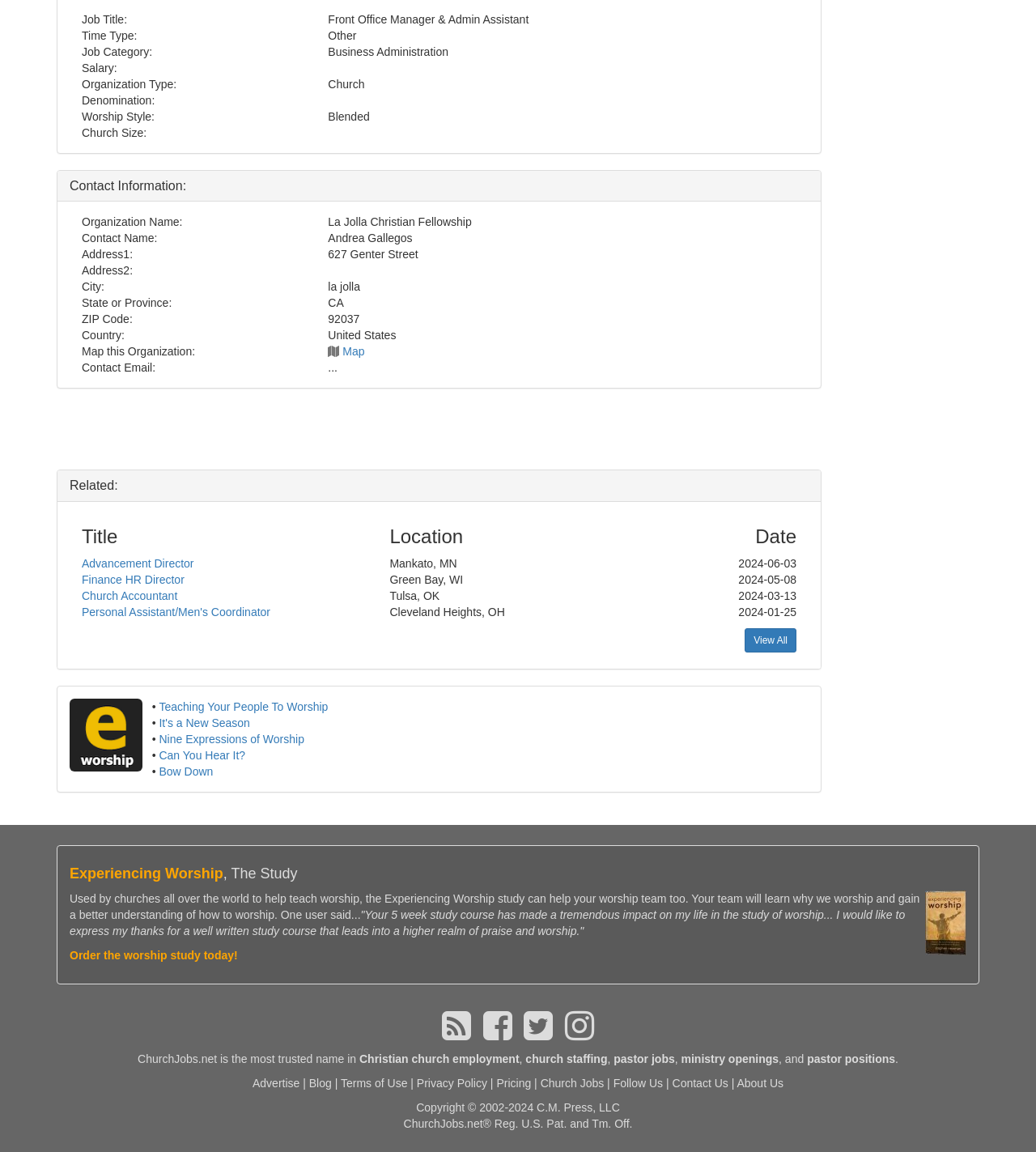Locate the bounding box coordinates of the area to click to fulfill this instruction: "Map this Organization". The bounding box should be presented as four float numbers between 0 and 1, in the order [left, top, right, bottom].

[0.317, 0.299, 0.352, 0.311]